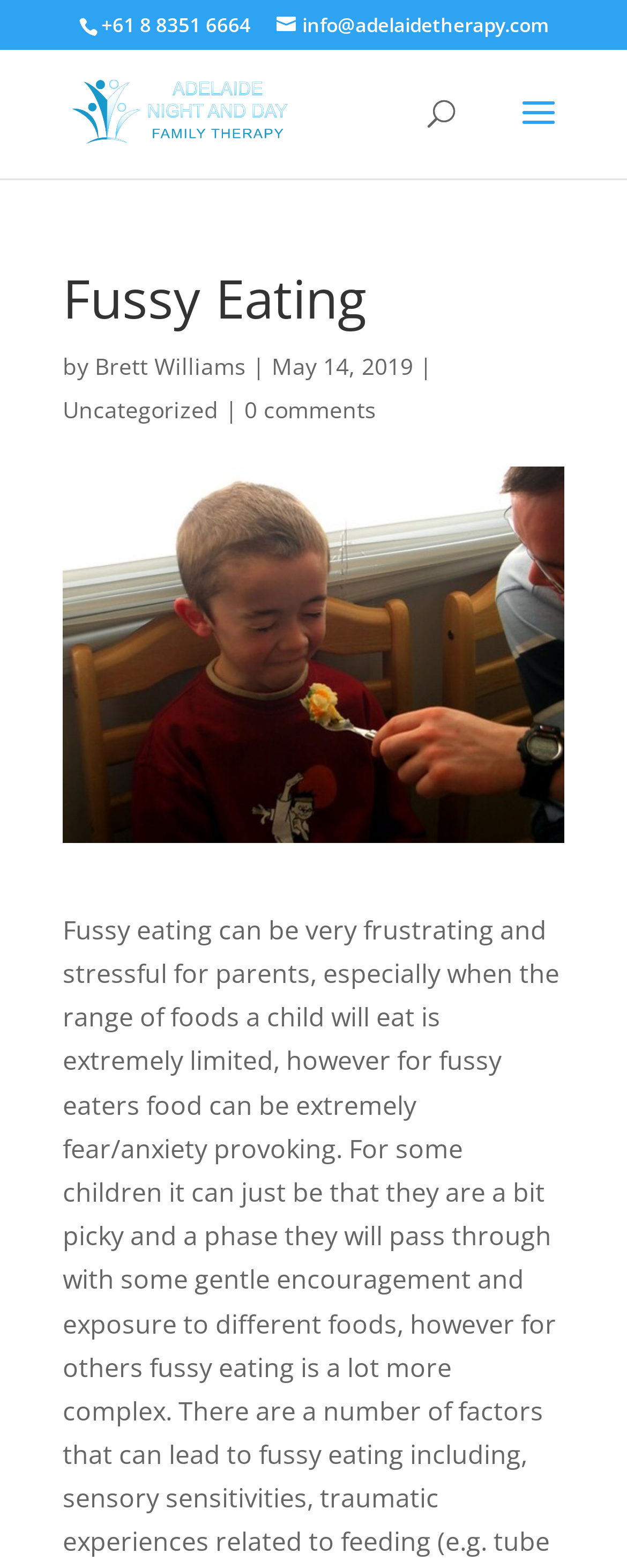How many comments does the article have?
Answer the question using a single word or phrase, according to the image.

0 comments